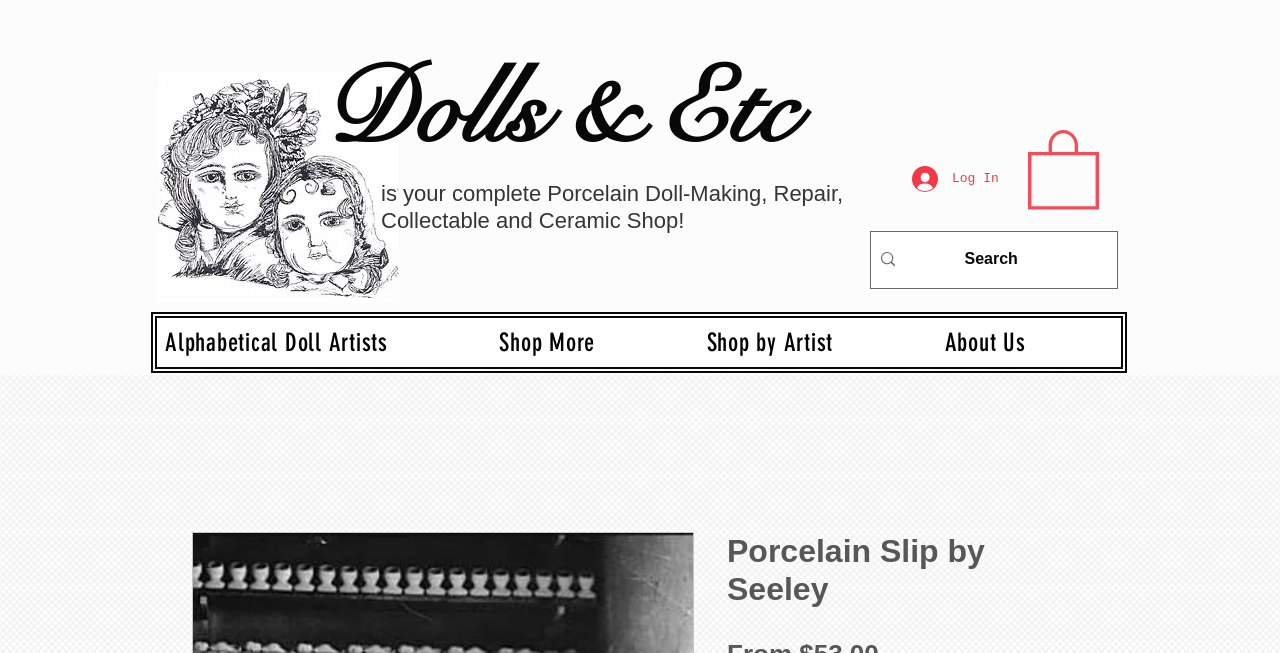Refer to the image and answer the question with as much detail as possible: How many links are in the site navigation menu?

I counted the number of link elements in the site navigation menu, which are 'Alphabetical Doll Artists', 'Shop More', and 'About Us', totaling 3 links.